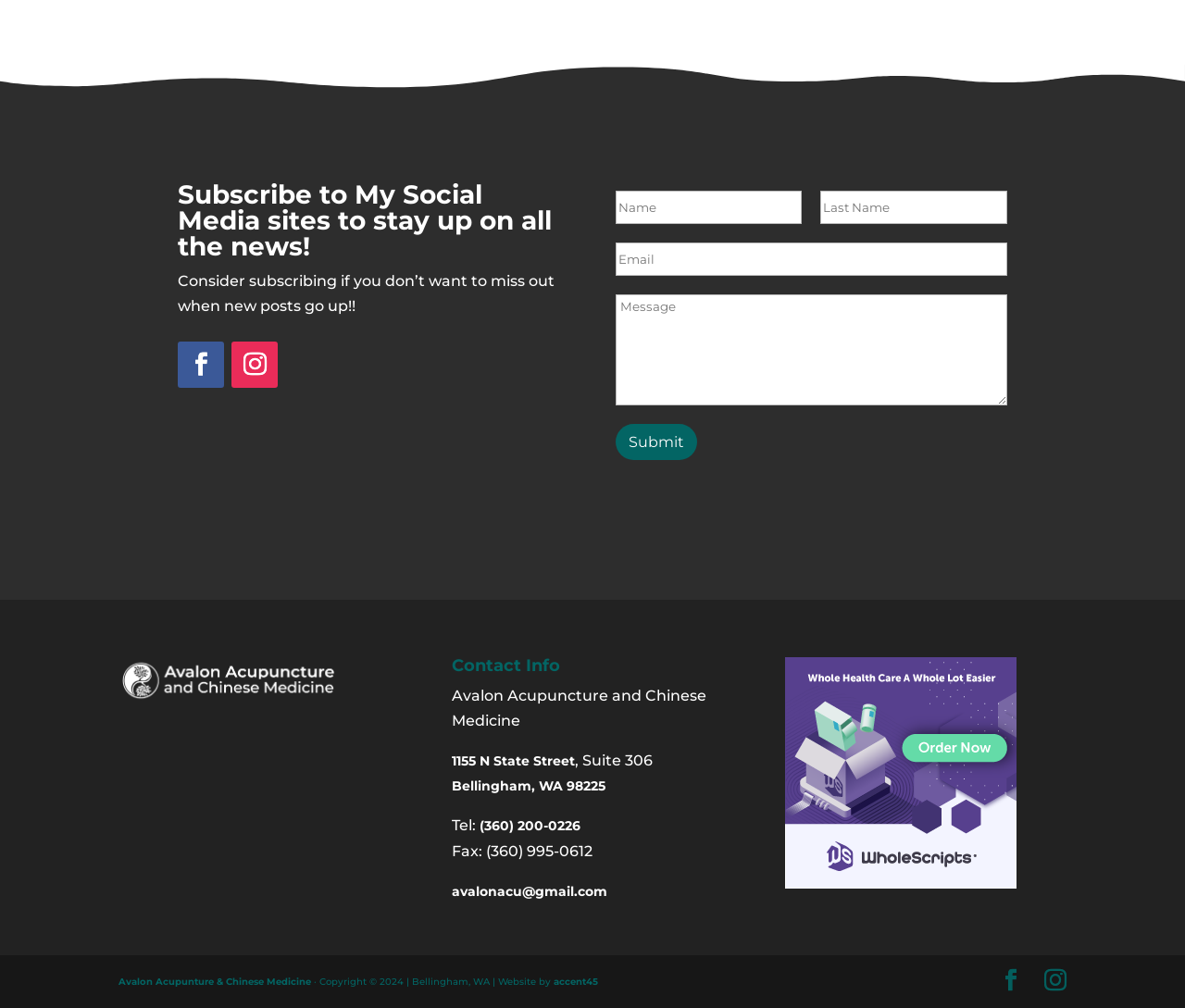Can you find the bounding box coordinates of the area I should click to execute the following instruction: "Enter your name"?

[0.519, 0.189, 0.677, 0.222]